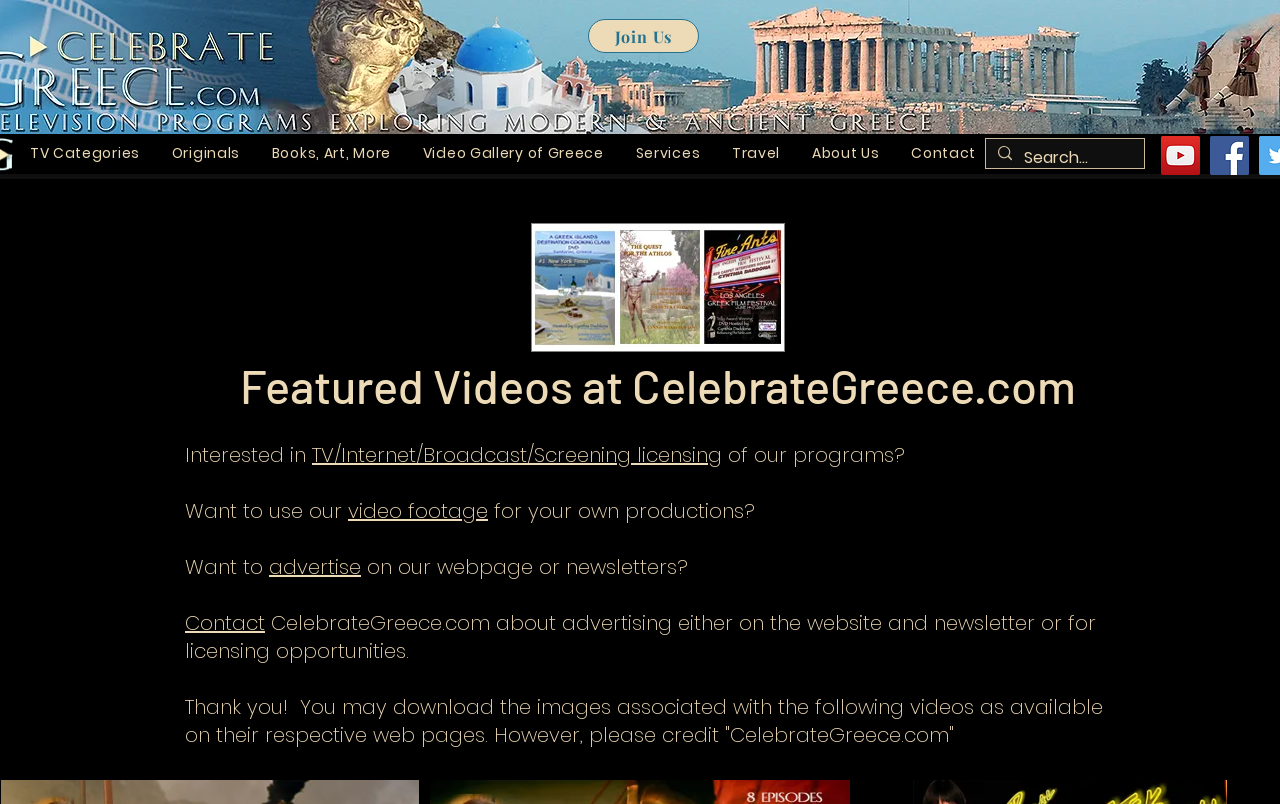Please identify the bounding box coordinates of the clickable area that will allow you to execute the instruction: "Watch YouTube videos".

[0.907, 0.169, 0.938, 0.218]